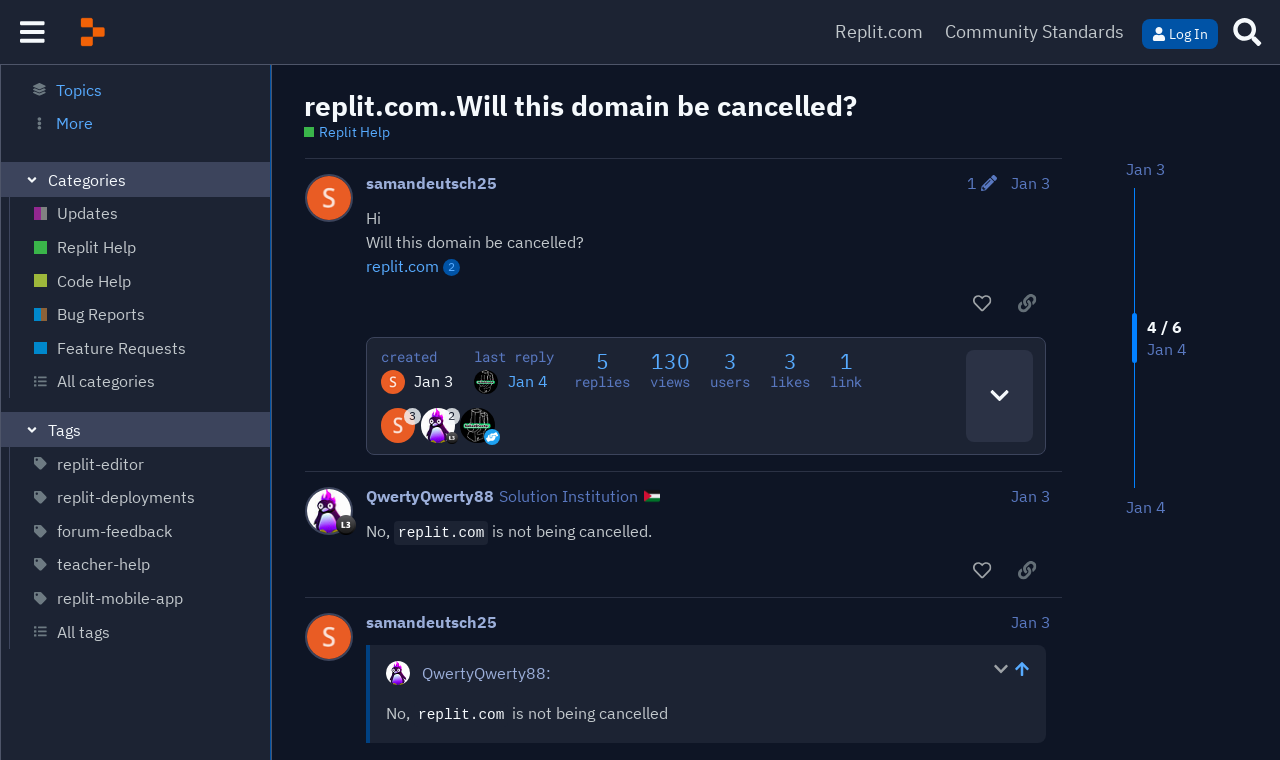What is the text of the post created by samandeutsch25?
Answer the question with a single word or phrase, referring to the image.

Hi Will this domain be cancelled?